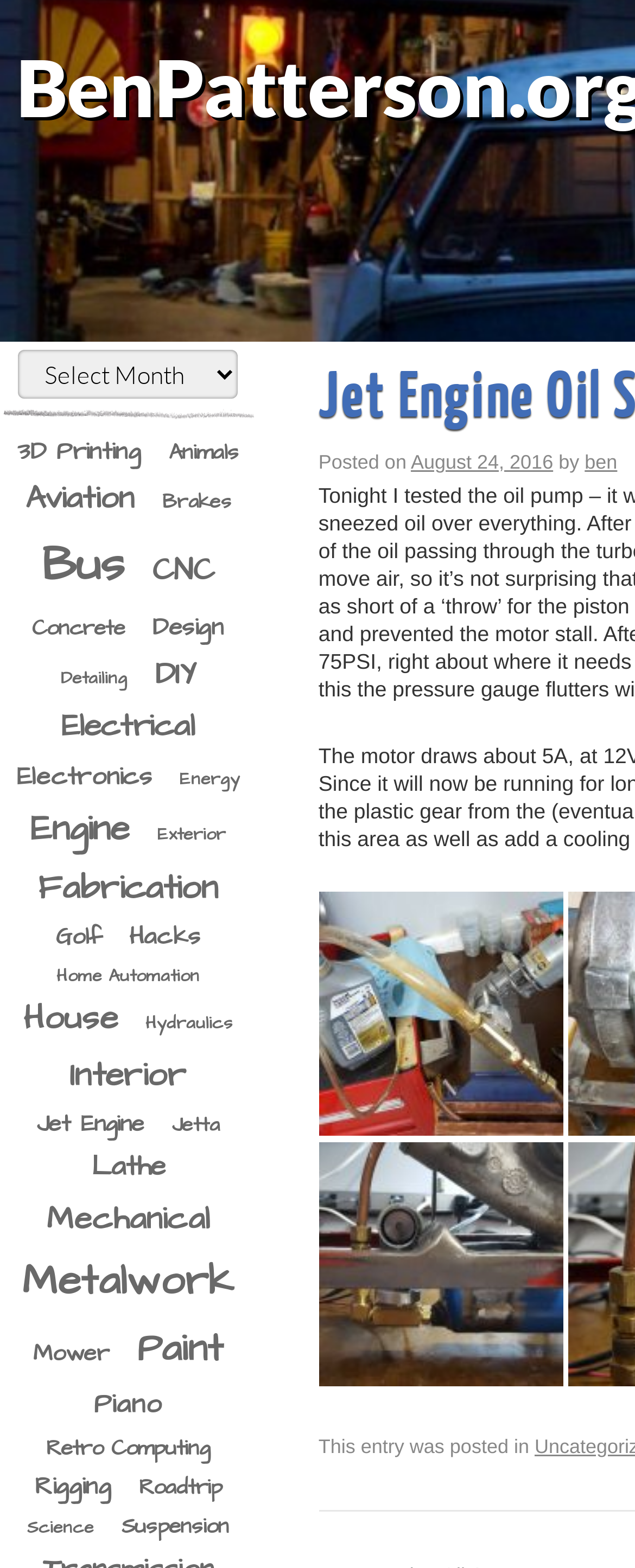Locate the bounding box coordinates of the clickable area to execute the instruction: "View Jet Engine posts". Provide the coordinates as four float numbers between 0 and 1, represented as [left, top, right, bottom].

[0.046, 0.701, 0.241, 0.733]